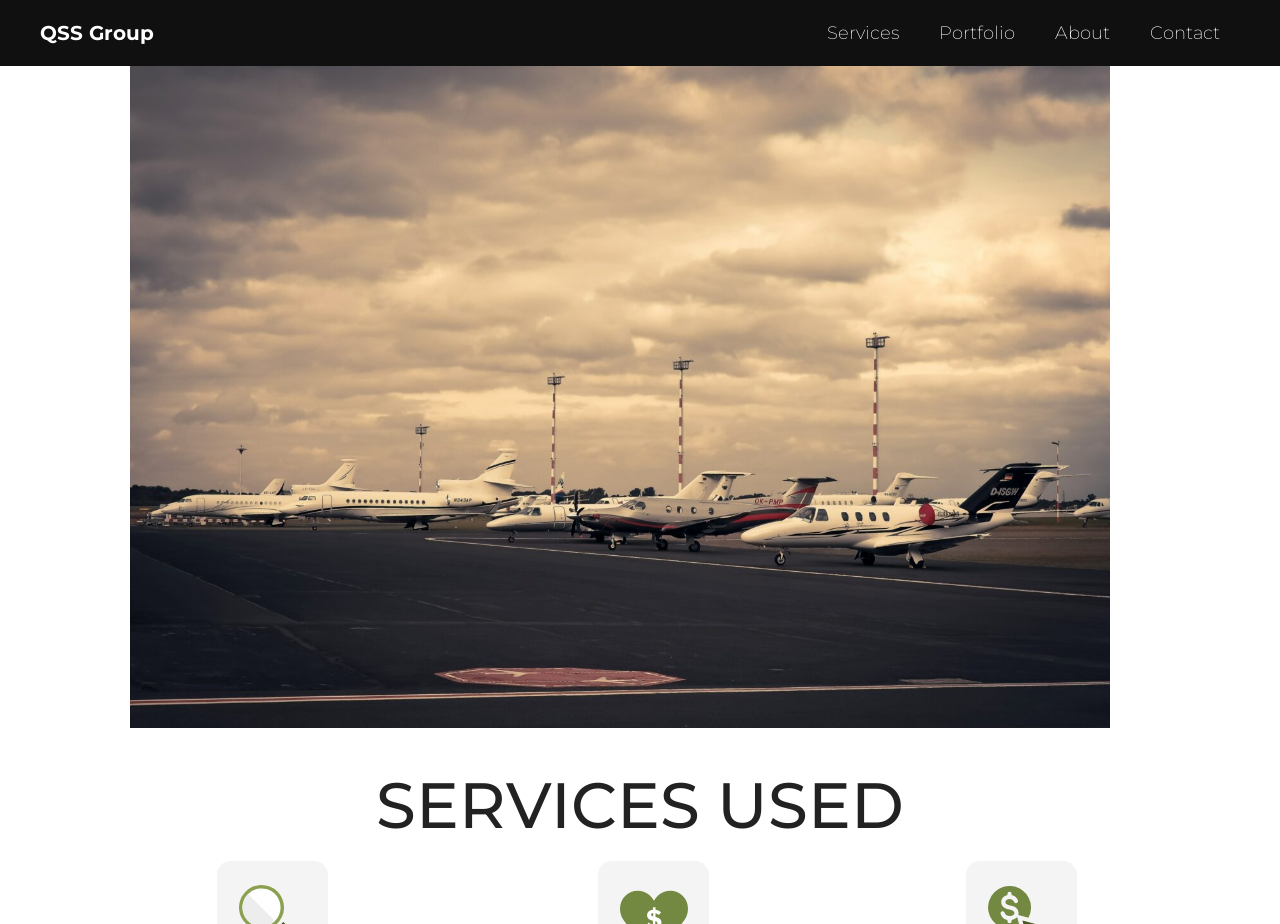Please look at the image and answer the question with a detailed explanation: How many main links are there in the top navigation bar?

I counted the number of links in the top navigation bar by looking at the elements with similar y1 coordinates (around 0.011). There are four links: 'Services', 'Portfolio', 'About', and 'Contact'.